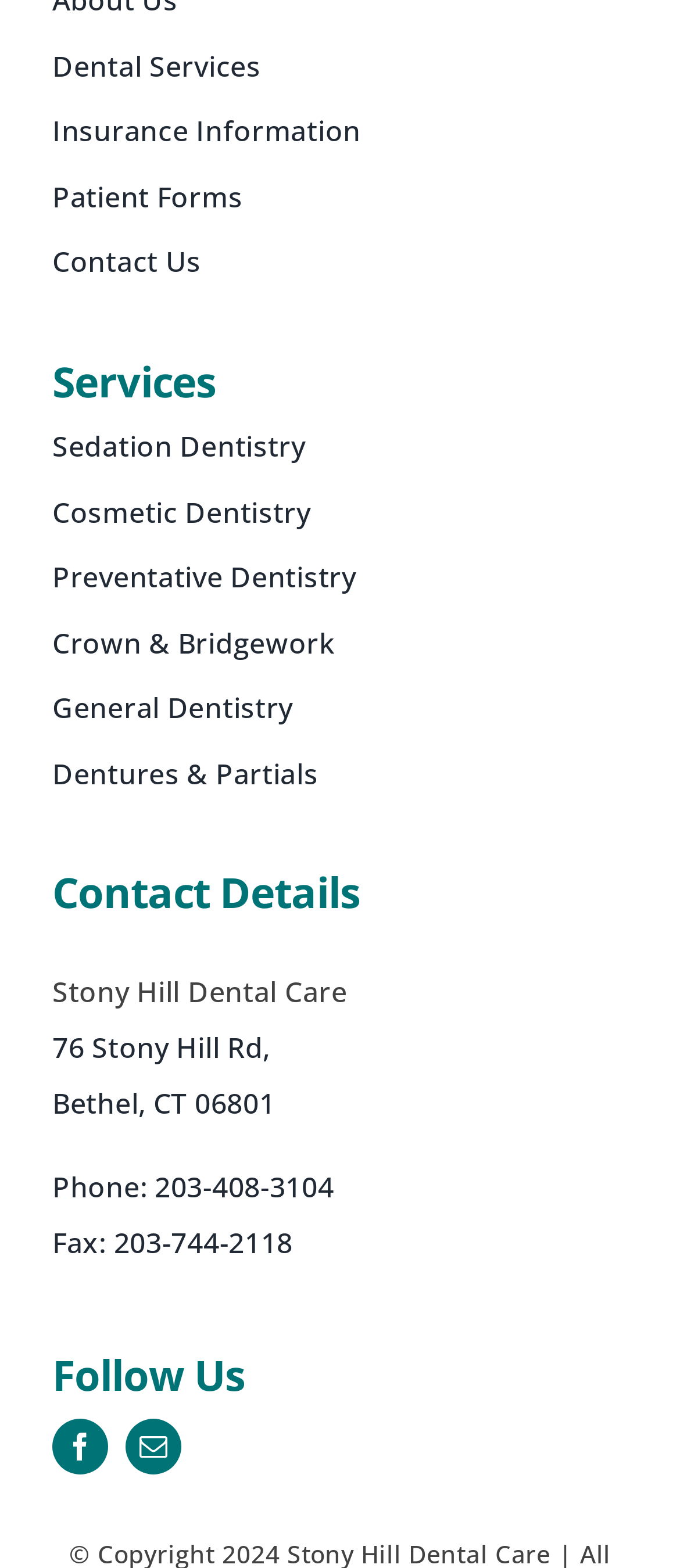What type of dentistry services are offered?
Give a detailed and exhaustive answer to the question.

The answer can be found in the 'Services' section, where multiple links are listed, including 'Sedation Dentistry', 'Cosmetic Dentistry', 'Preventative Dentistry', and more.